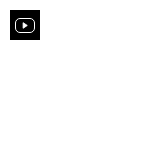List and describe all the prominent features within the image.

This image is associated with a link titled "Prince William and Kate Middleton will be upset over this." It was published on November 16, 2022, suggesting a context relating to events or news that may concern the royal couple. The image likely captures a moment or topic that has relevance to Prince William and Kate Middleton's public or personal lives, hinting at a potentially emotional or significant situation. The overall content aims to engage readers interested in royal family affairs, particularly focusing on the dynamics and reactions of William and Kate in light of recent developments.